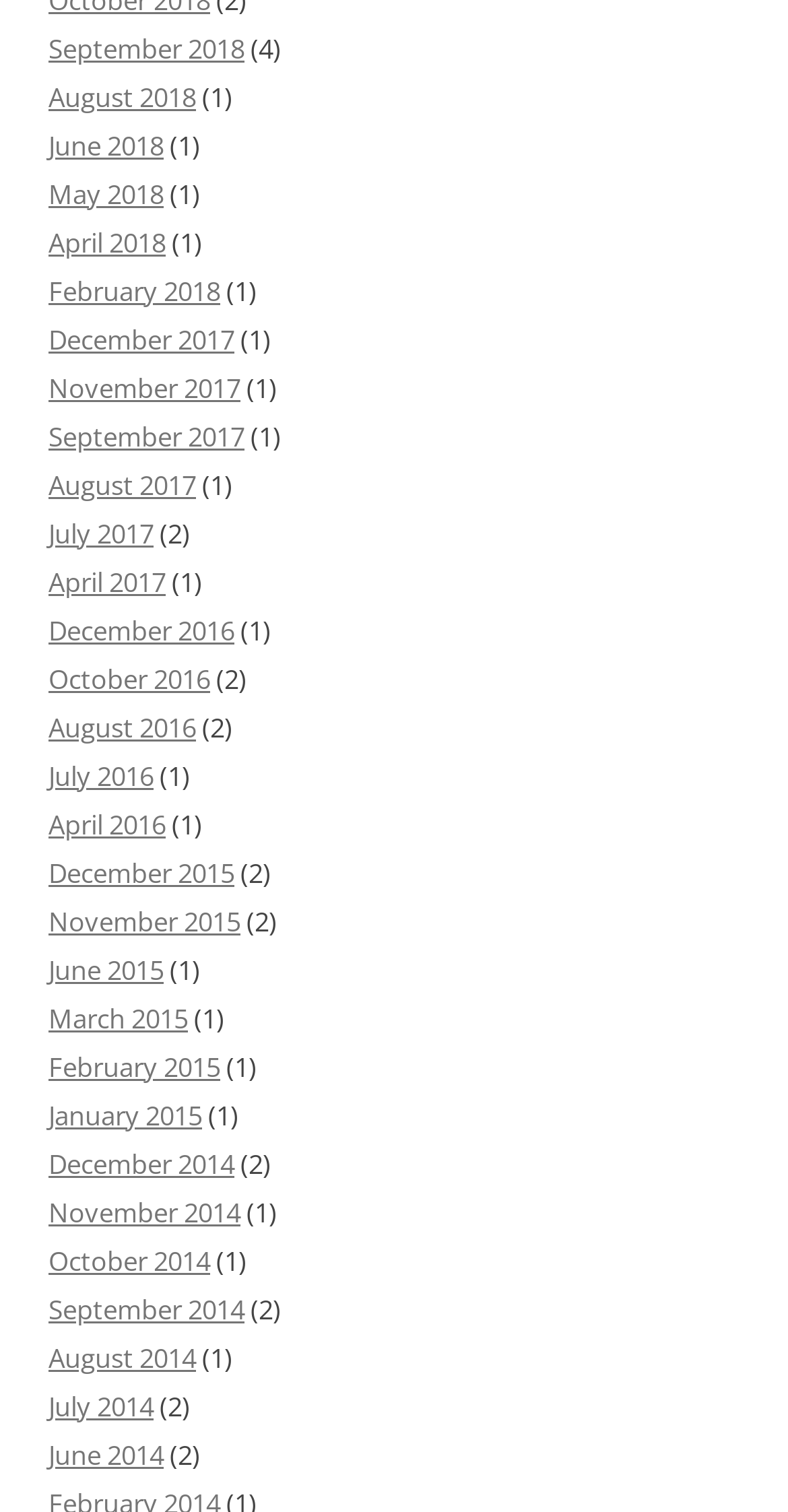How many links are there in total?
Using the image as a reference, give an elaborate response to the question.

I counted the number of links on the webpage, which includes all the month links, and found that there are 30 links in total.